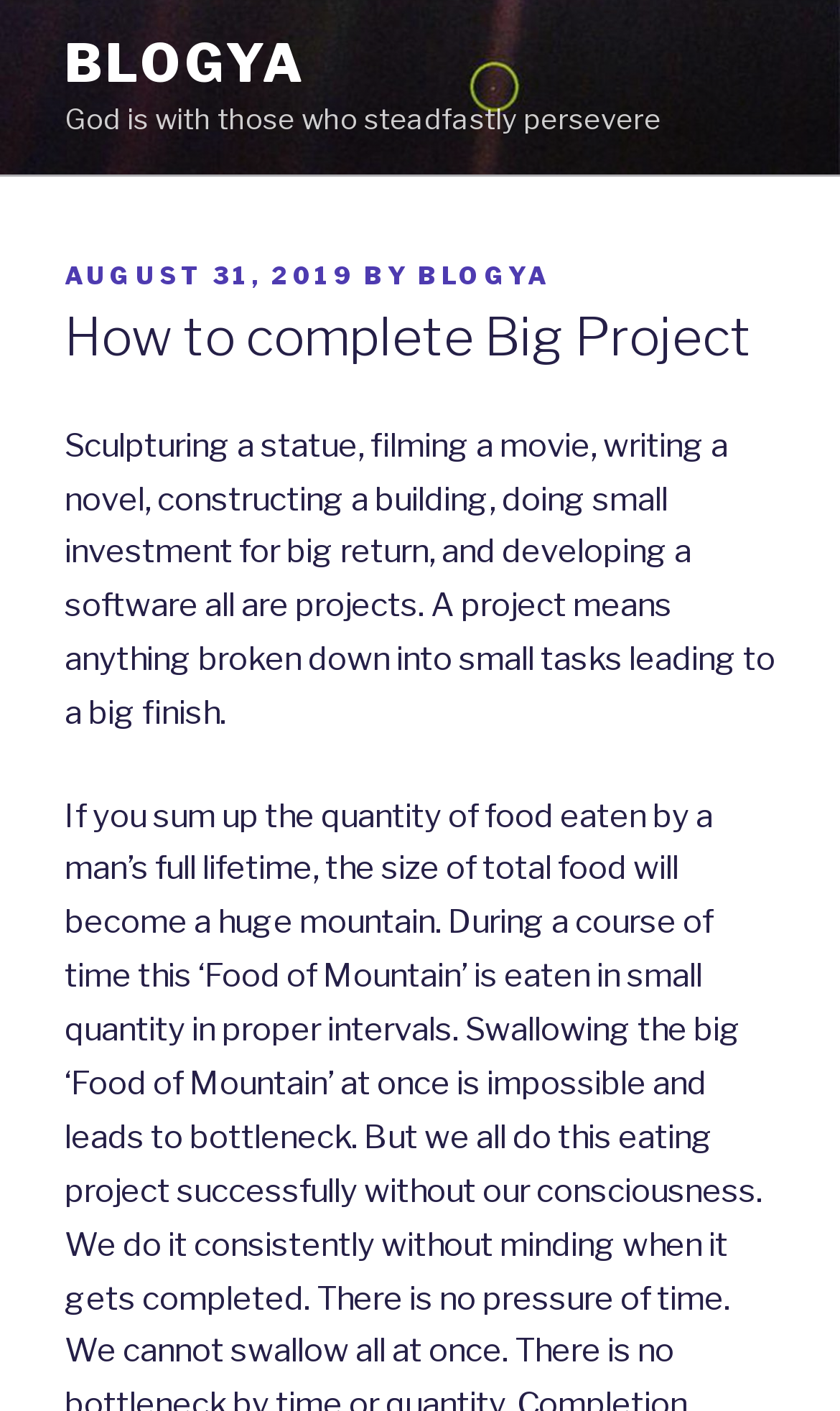Based on the element description, predict the bounding box coordinates (top-left x, top-left y, bottom-right x, bottom-right y) for the UI element in the screenshot: Menu

None